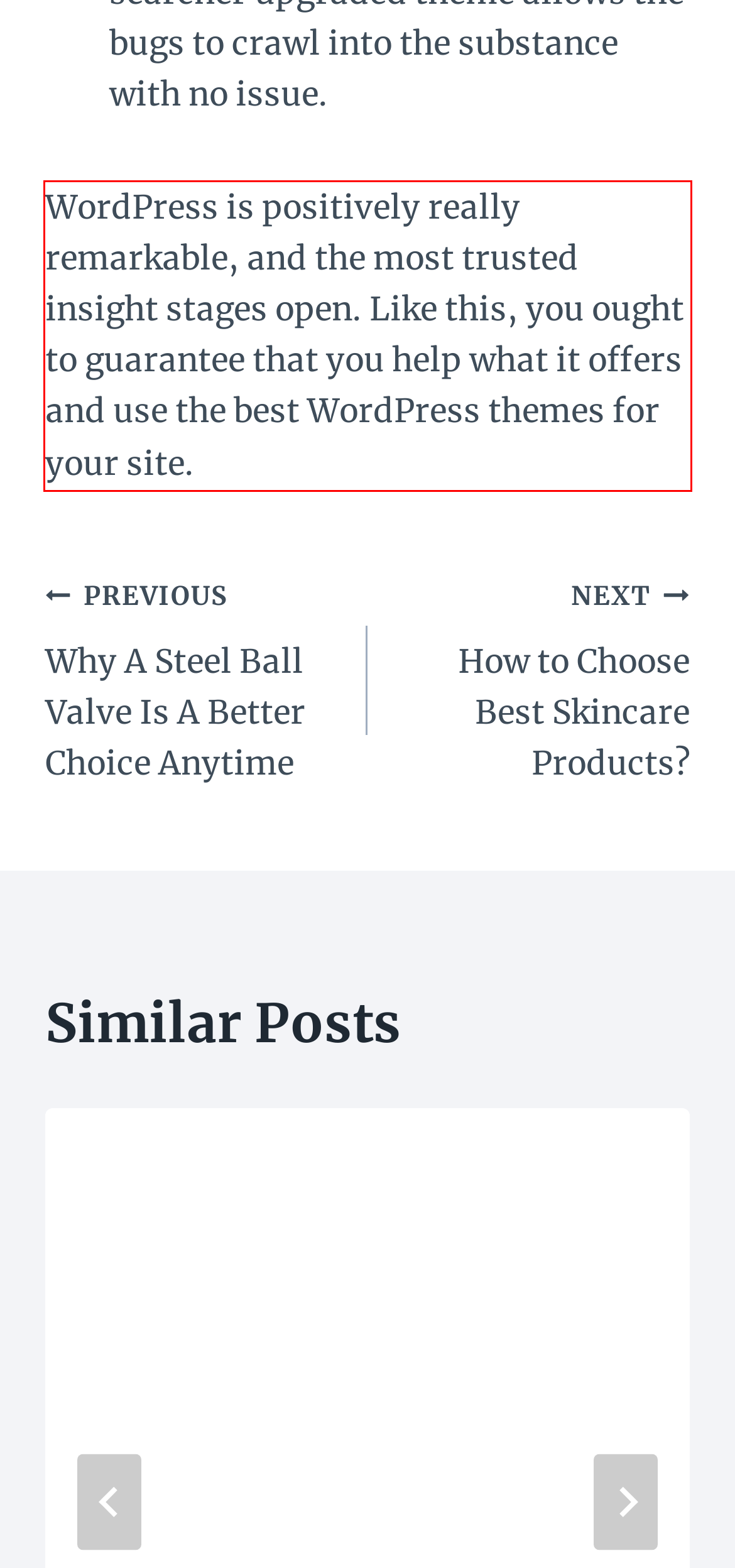You have a screenshot with a red rectangle around a UI element. Recognize and extract the text within this red bounding box using OCR.

WordPress is positively really remarkable, and the most trusted insight stages open. Like this, you ought to guarantee that you help what it offers and use the best WordPress themes for your site.